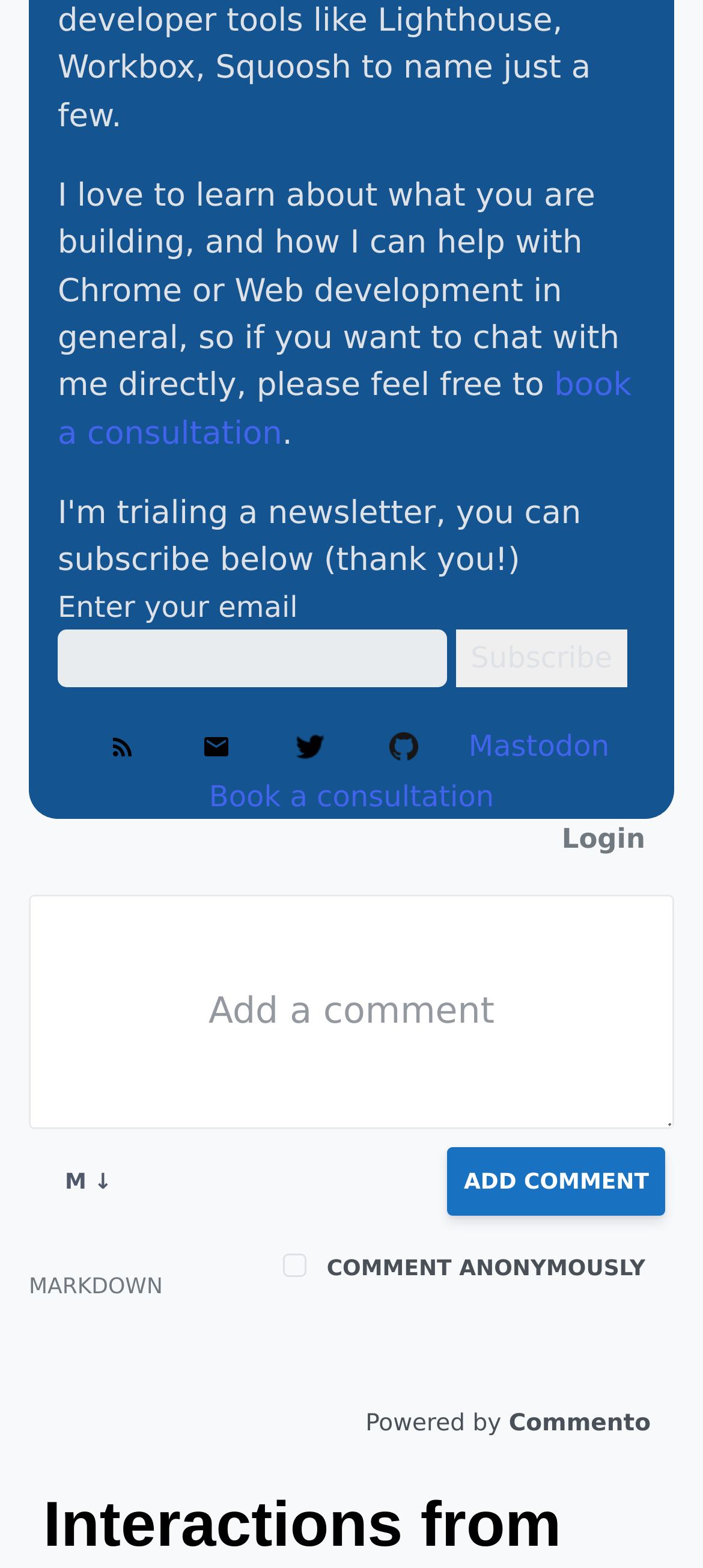Could you indicate the bounding box coordinates of the region to click in order to complete this instruction: "follow on Twitter".

[0.39, 0.453, 0.492, 0.499]